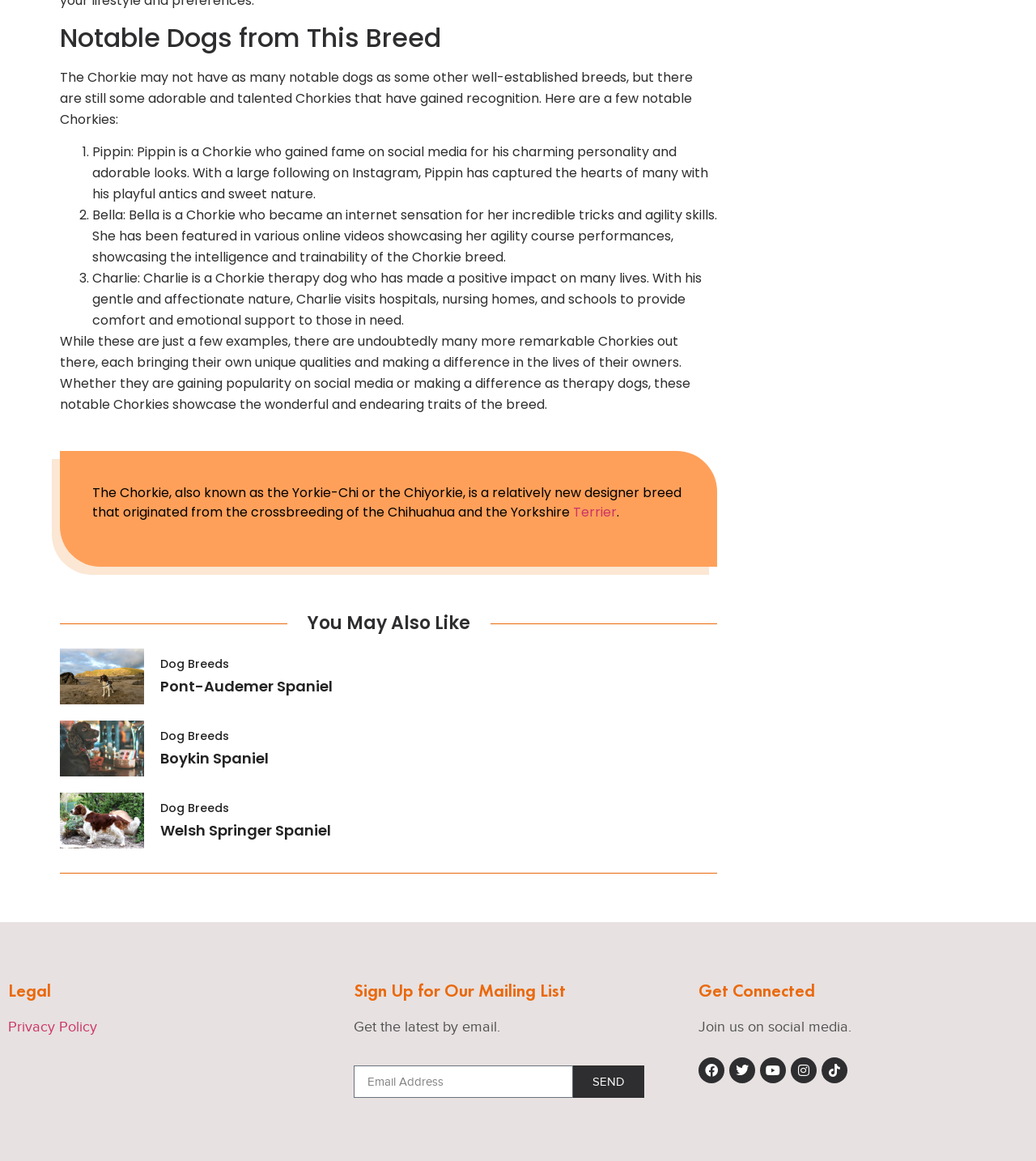What can you do with the mailing list?
Provide a detailed and well-explained answer to the question.

The webpage provides a mailing list sign-up form with the text 'Get the latest by email', indicating that by signing up, you can receive the latest updates or news by email.